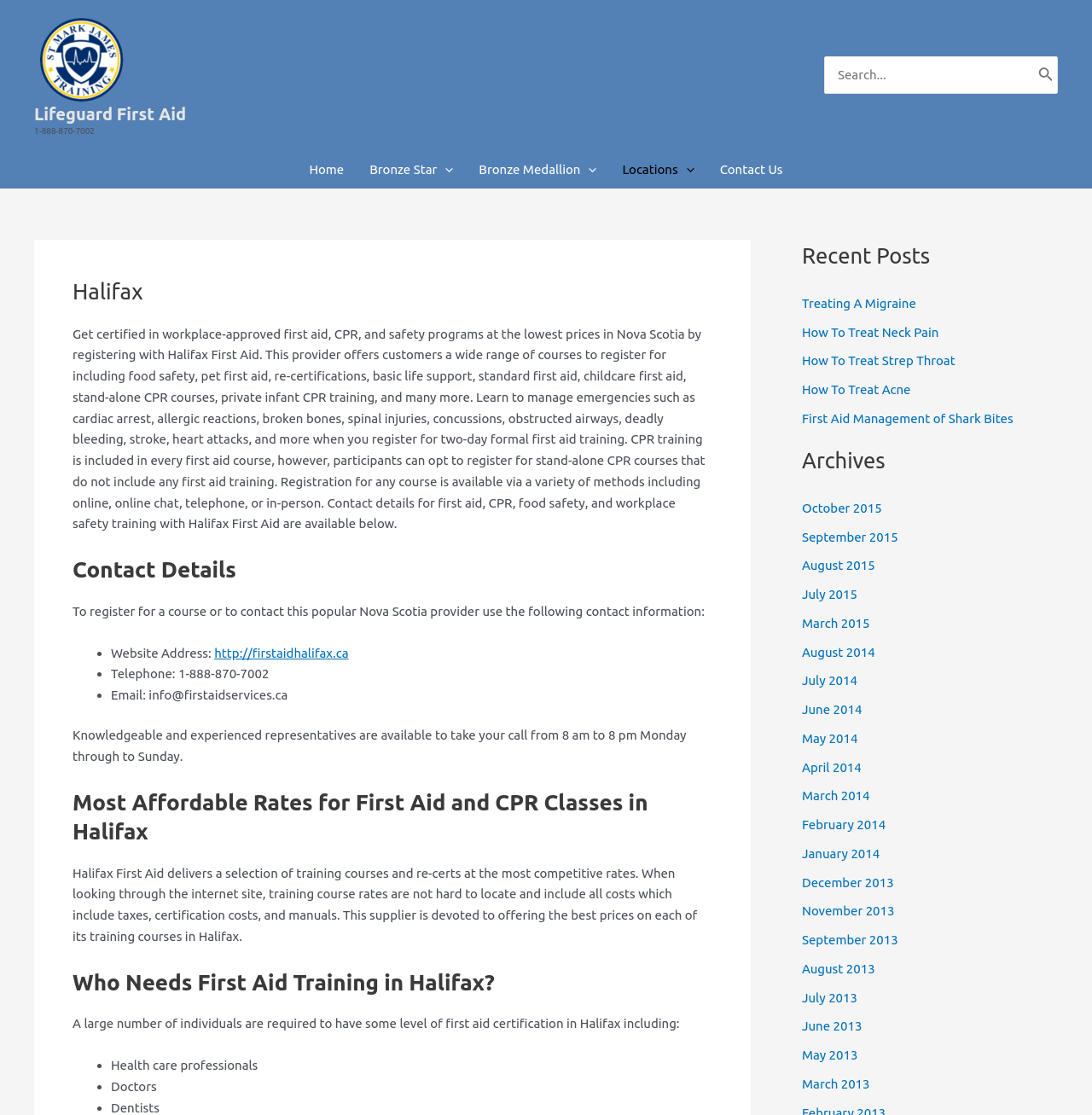Create an elaborate caption that covers all aspects of the webpage.

This webpage is about Halifax First Aid, a provider of workplace-approved first aid, CPR, and safety programs in Nova Scotia. At the top left corner, there is a logo of "stmj" and a link to "Lifeguard First Aid" next to it. Below the logo, there is a phone number "1-888-870-7002" displayed. On the top right corner, there is a search bar with a search button.

The main navigation menu is located below the search bar, with links to "Home", "Bronze Star", "Bronze Medallion", "Locations", and "Contact Us". Each of these links has a menu toggle icon next to it.

The main content of the webpage is divided into several sections. The first section introduces Halifax First Aid and its services, including first aid, CPR, and safety programs. It also mentions that the provider offers courses at the lowest prices in Nova Scotia.

The second section displays the contact details of Halifax First Aid, including its website address, telephone number, and email address. It also mentions that knowledgeable and experienced representatives are available to take calls from 8 am to 8 pm, Monday to Sunday.

The third section highlights the competitive rates of Halifax First Aid's training courses and re-certifications. It mentions that the provider is committed to offering the best prices on each of its training courses in Halifax.

The fourth section explains who needs first aid training in Halifax, including healthcare professionals, doctors, and dentists.

On the right side of the webpage, there is a complementary section that displays recent posts and archives. The recent posts section lists several links to articles, including "Treating A Migraine", "How To Treat Neck Pain", and "First Aid Management of Shark Bites". The archives section lists links to articles from different months and years, from October 2015 to March 2013.